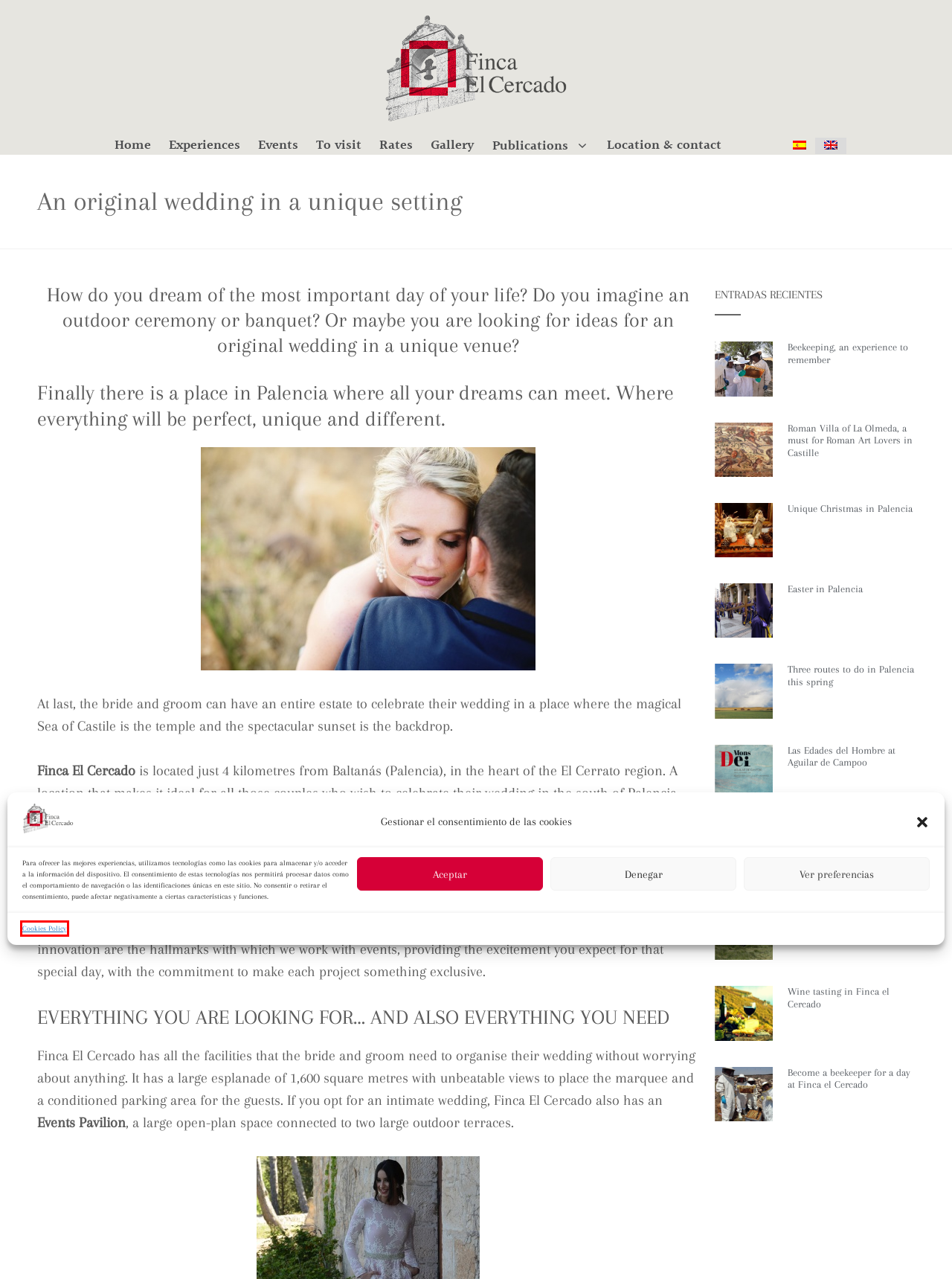You are provided with a screenshot of a webpage where a red rectangle bounding box surrounds an element. Choose the description that best matches the new webpage after clicking the element in the red bounding box. Here are the choices:
A. Easter in Palencia - Finca El Cercado
B. Rates - Finca El Cercado
C. Roman Villa of La Olmeda, a must for Roman Art Lovers in Castille - Finca El Cercado
D. Location & contact - Finca El Cercado
E. Experiences - Finca El Cercado
F. Cookies Policy - Finca El Cercado
G. Become a beekeeper for a day at Finca el Cercado - Finca El Cercado
H. Events - Finca El Cercado

F